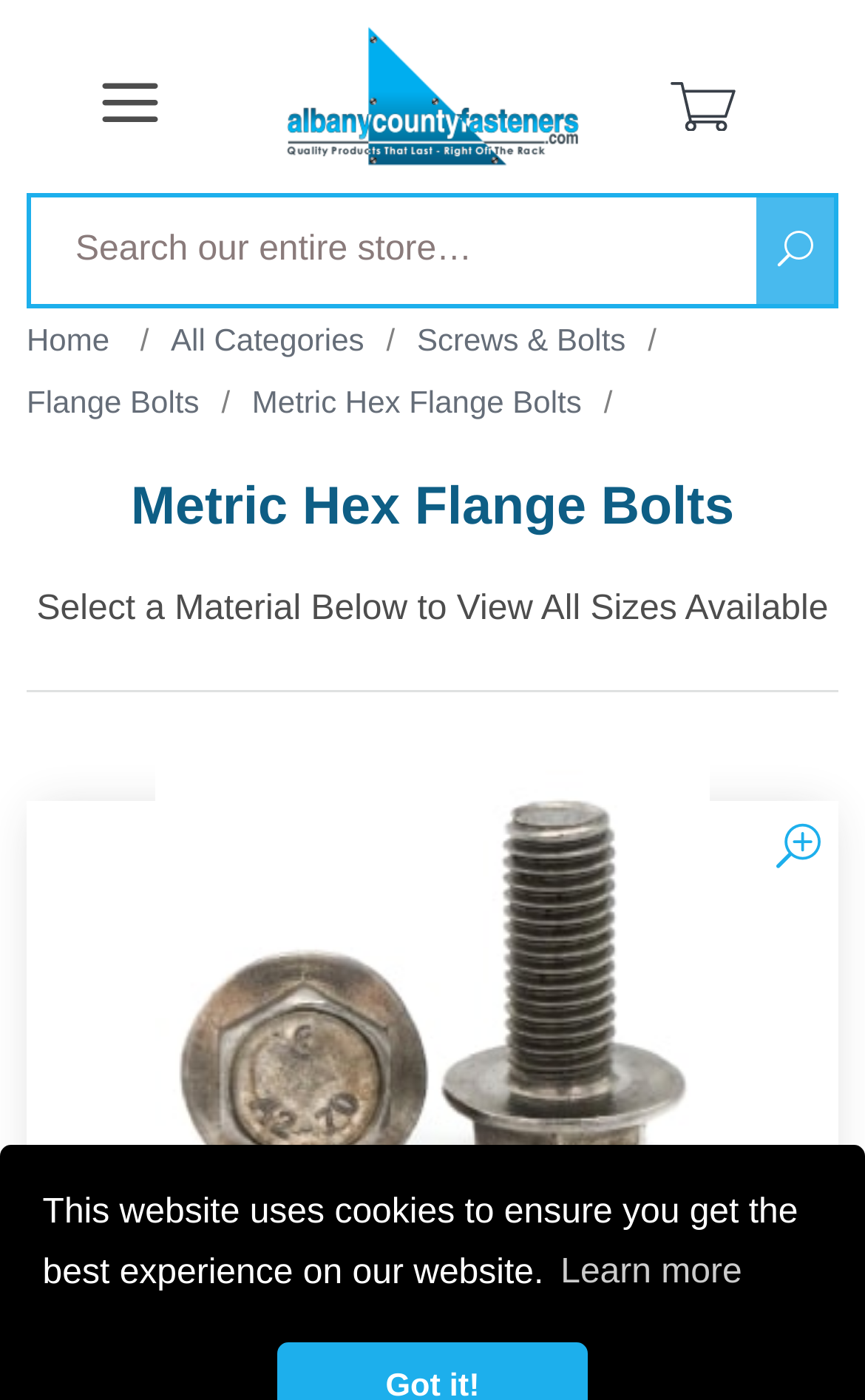Predict the bounding box coordinates of the UI element that matches this description: "Search". The coordinates should be in the format [left, top, right, bottom] with each value between 0 and 1.

[0.875, 0.138, 0.969, 0.22]